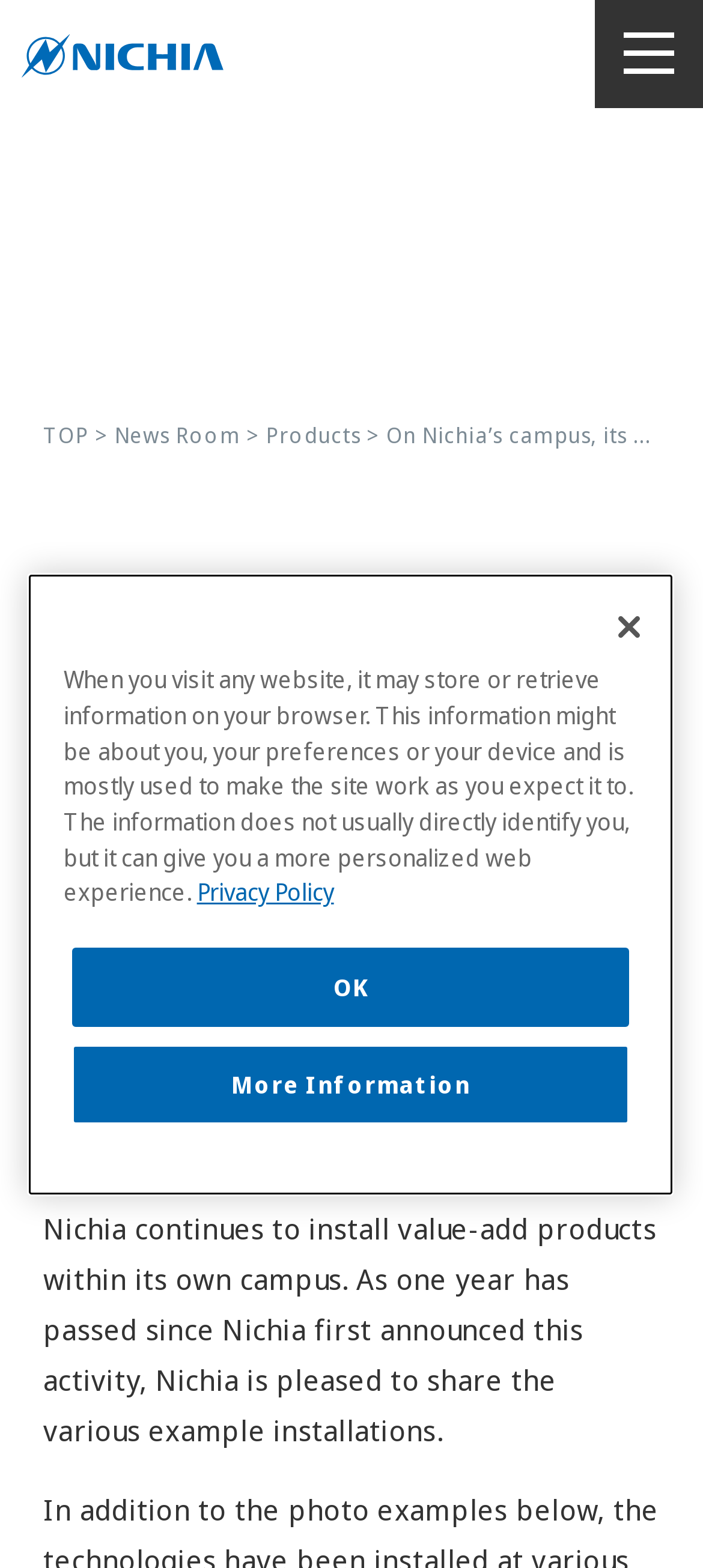What is the purpose of the 'OK' button in the privacy dialog?
Please answer the question with as much detail and depth as you can.

The 'OK' button is located in the privacy dialog, and it is likely used to accept the privacy terms and conditions, allowing users to continue using the webpage.